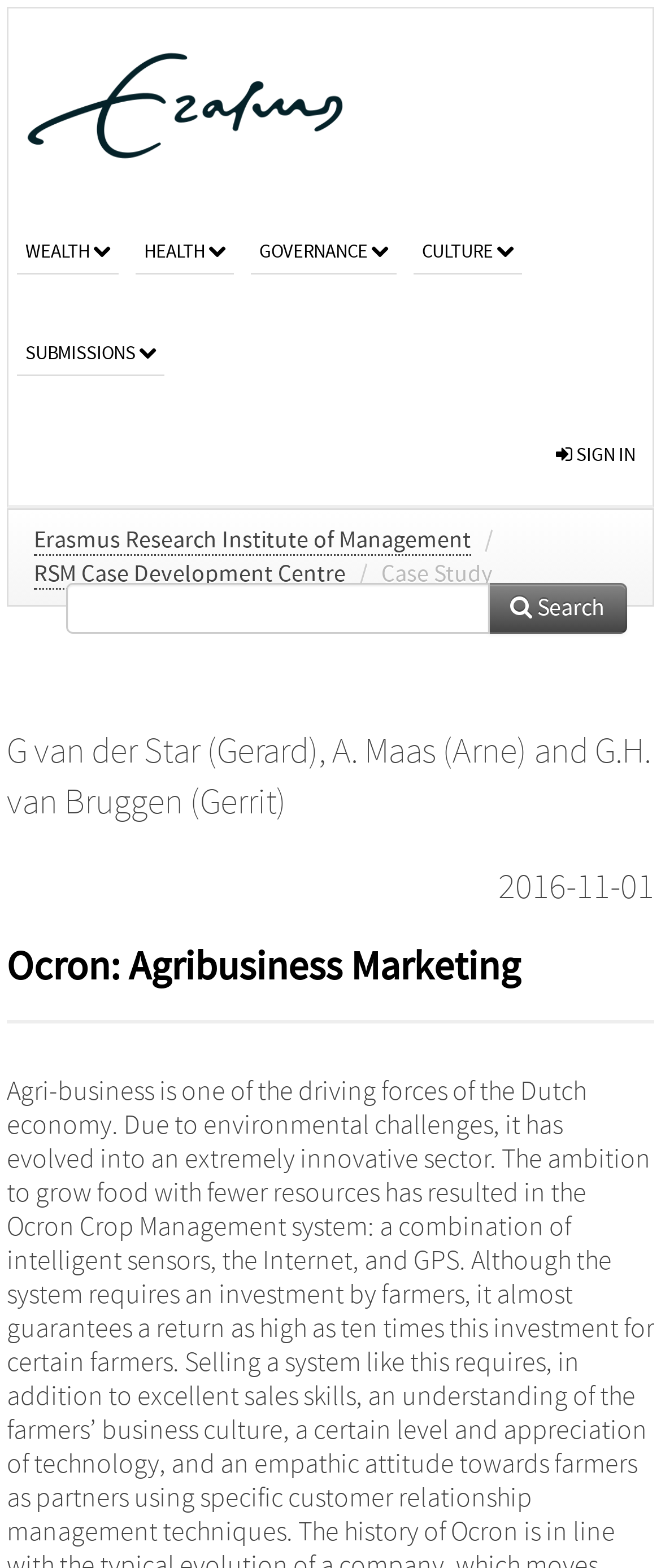Pinpoint the bounding box coordinates for the area that should be clicked to perform the following instruction: "Click on Infographic link".

None